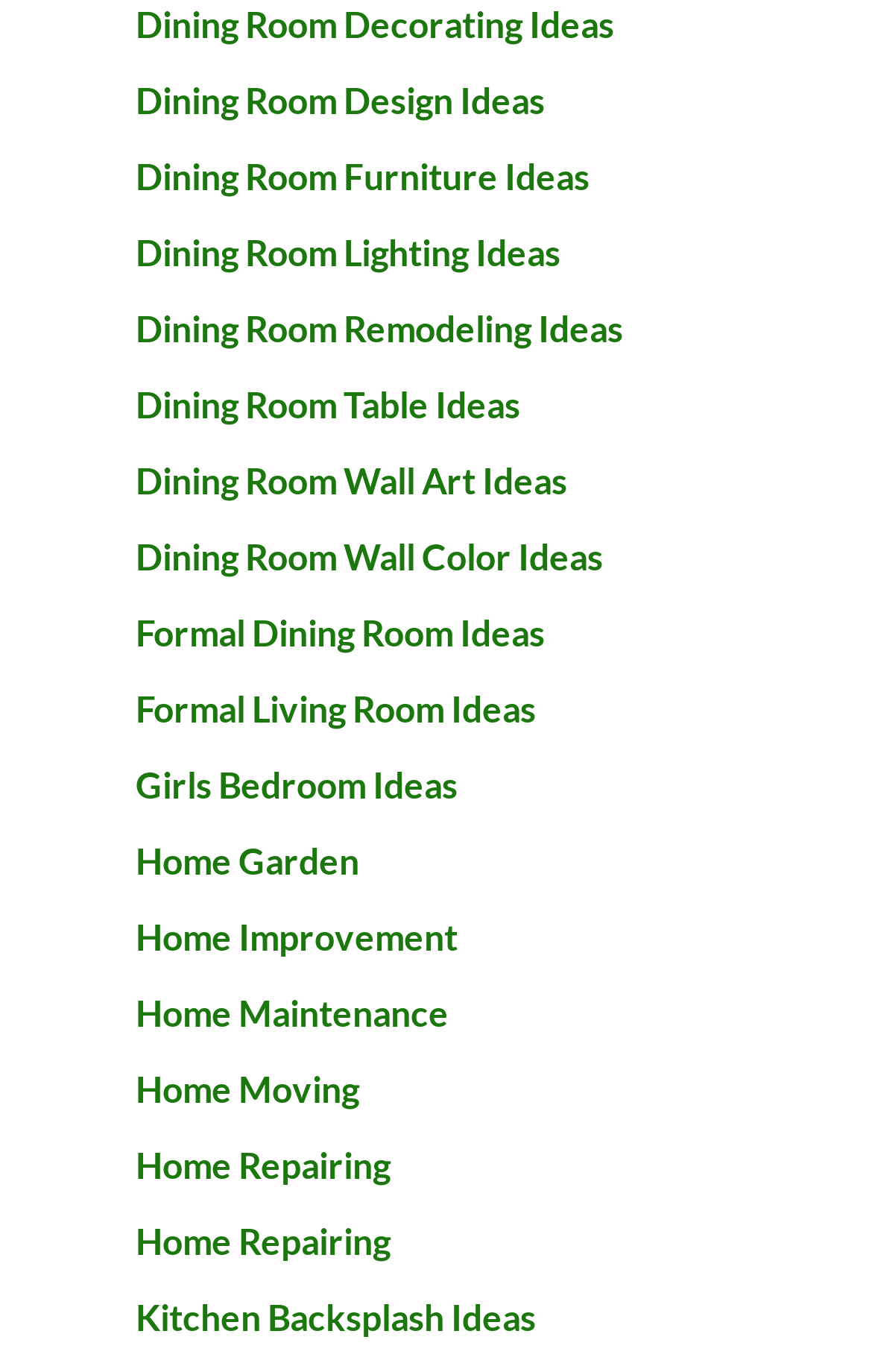How many dining room related links are there? From the image, respond with a single word or brief phrase.

8